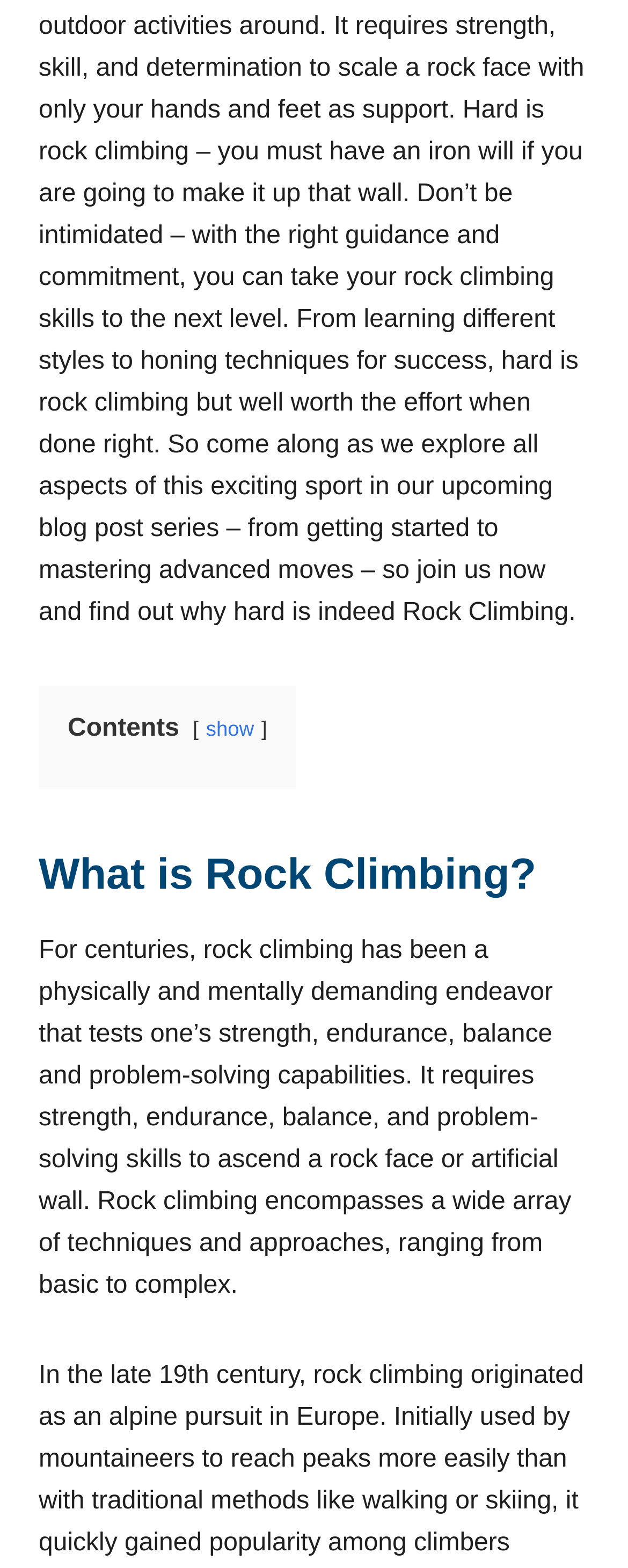Using the given description, provide the bounding box coordinates formatted as (top-left x, top-left y, bottom-right x, bottom-right y), with all values being floating point numbers between 0 and 1. Description: show

[0.328, 0.457, 0.405, 0.473]